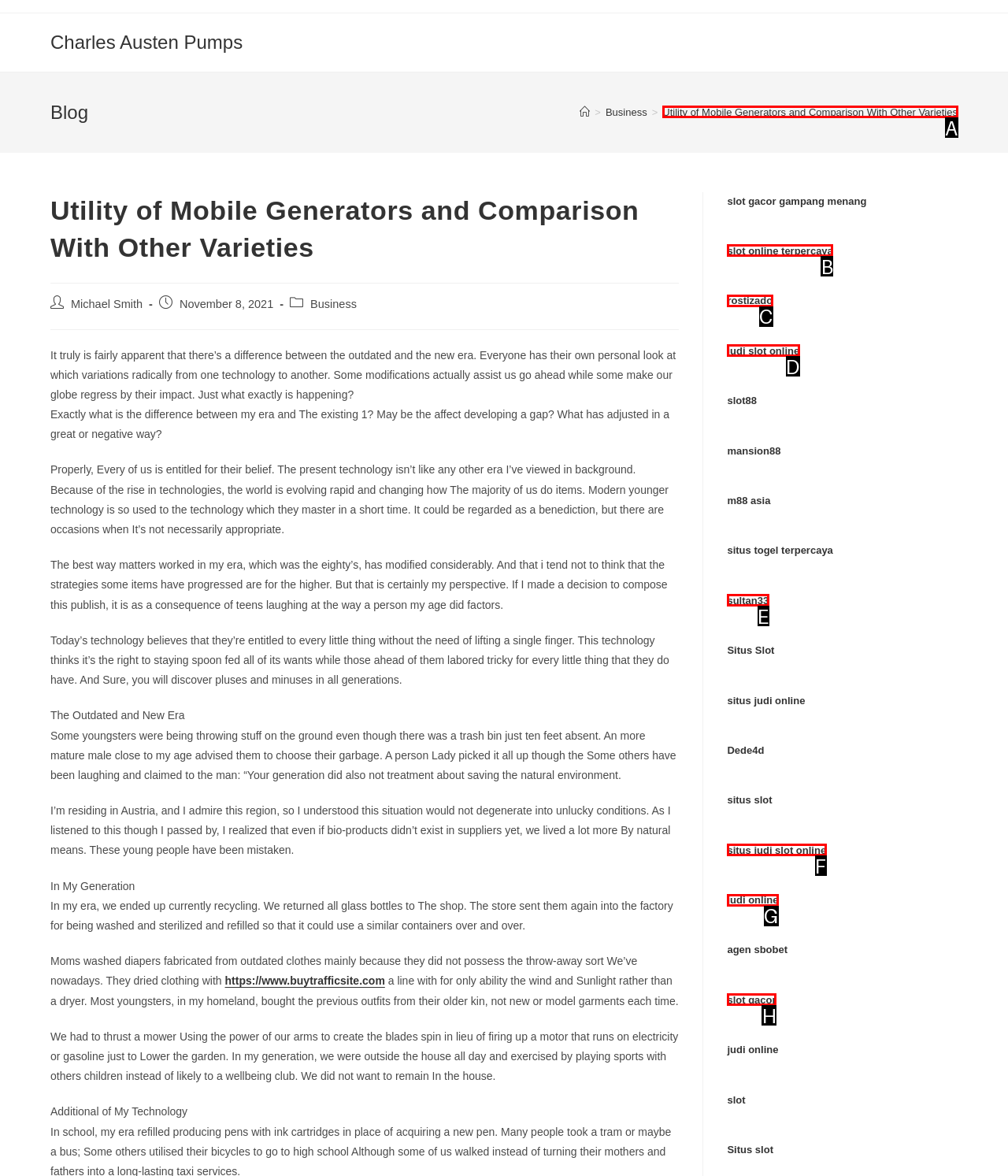Given the description: situs judi slot online, select the HTML element that matches it best. Reply with the letter of the chosen option directly.

F